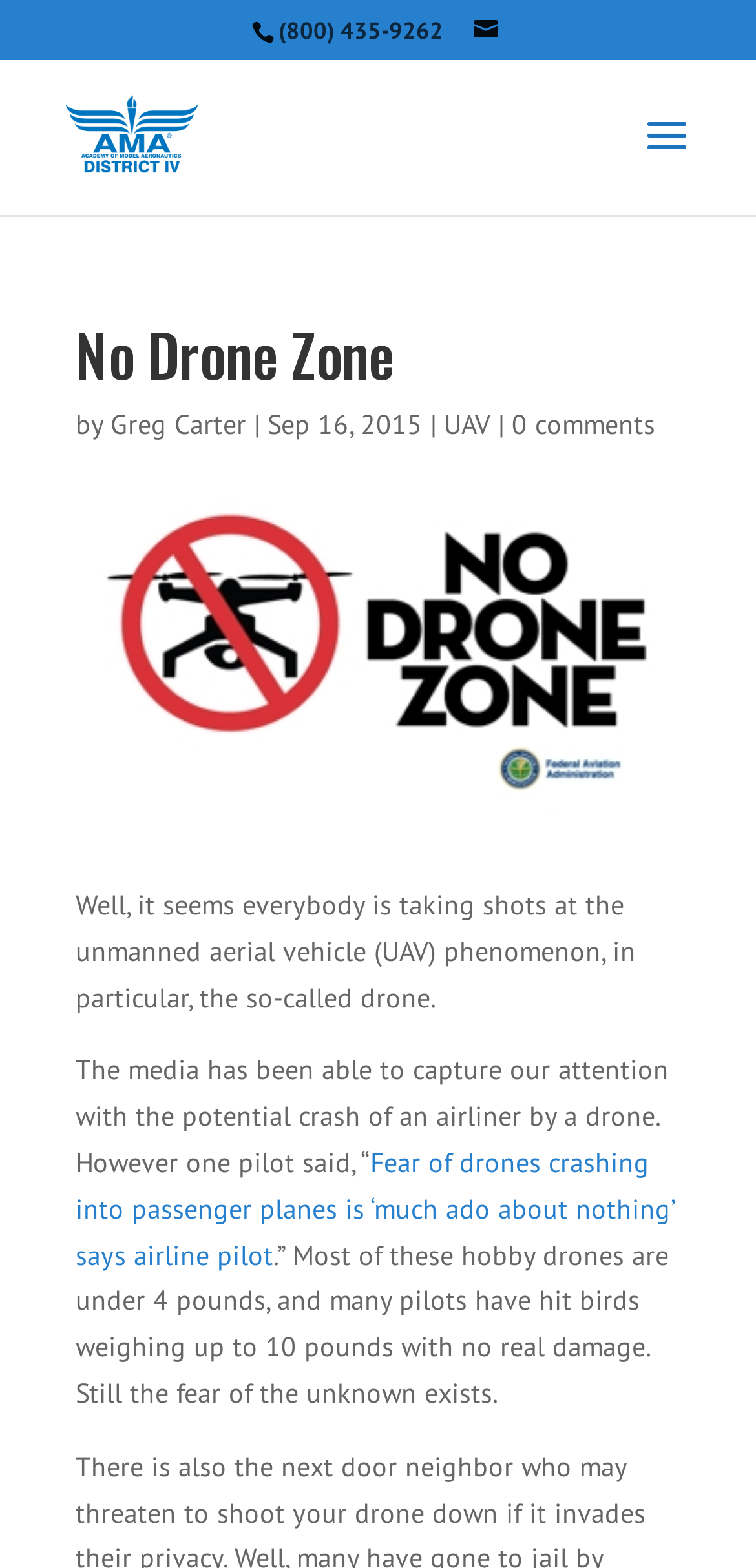Based on the element description UAV, identify the bounding box coordinates for the UI element. The coordinates should be in the format (top-left x, top-left y, bottom-right x, bottom-right y) and within the 0 to 1 range.

[0.587, 0.259, 0.649, 0.282]